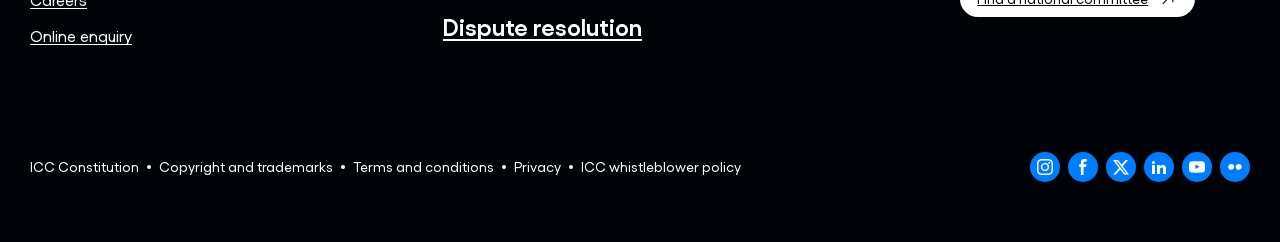Using the image as a reference, answer the following question in as much detail as possible:
What is the 'Dispute resolution' link used for?

The 'Dispute resolution' link is likely used for resolving disputes or conflicts related to the ICC, providing a process for addressing and resolving issues that may arise.